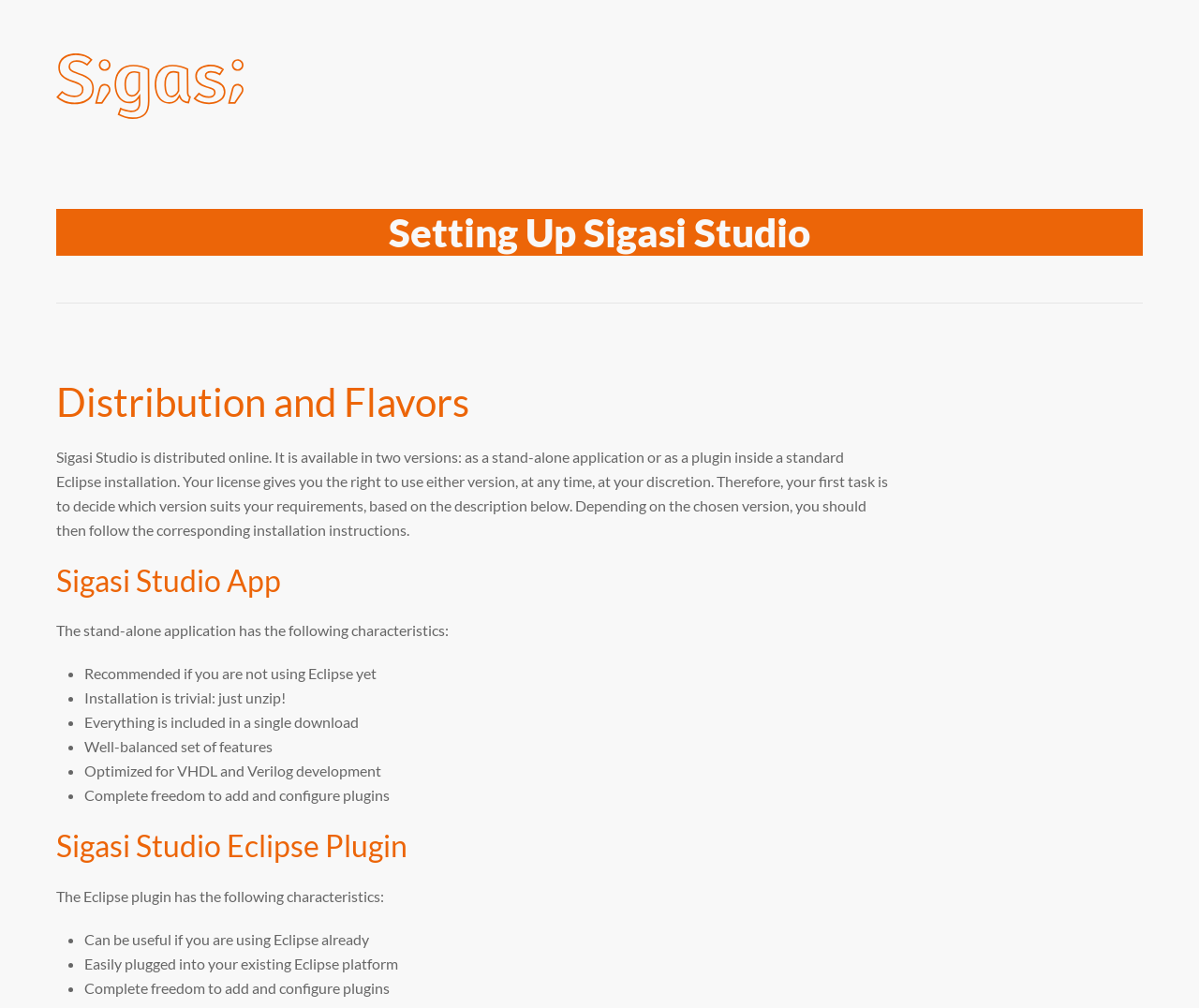Identify the bounding box coordinates necessary to click and complete the given instruction: "Install the Sigasi Studio Eclipse Plugin".

[0.047, 0.61, 0.742, 0.648]